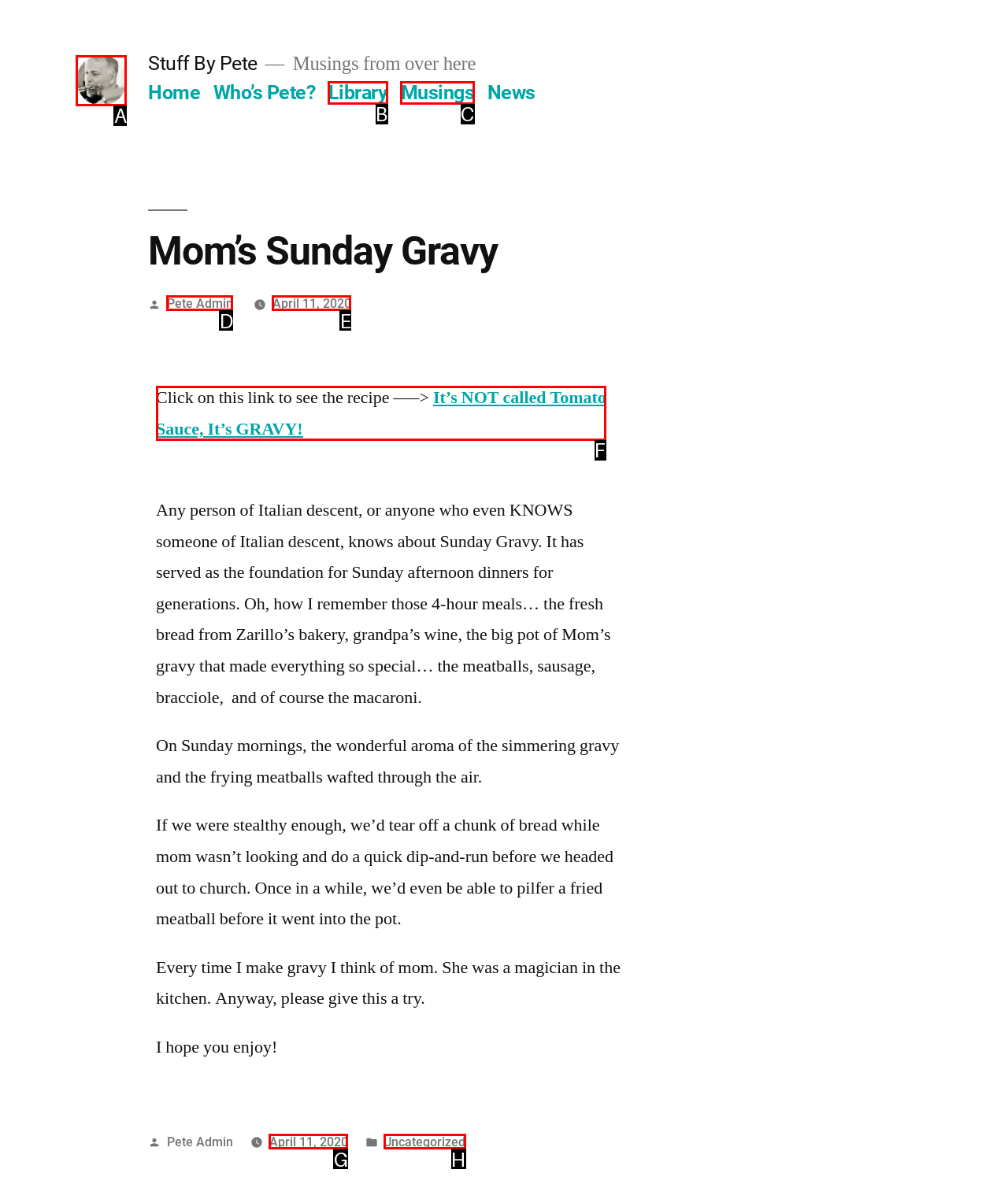Determine the HTML element to click for the instruction: Click on the link to see the recipe.
Answer with the letter corresponding to the correct choice from the provided options.

F